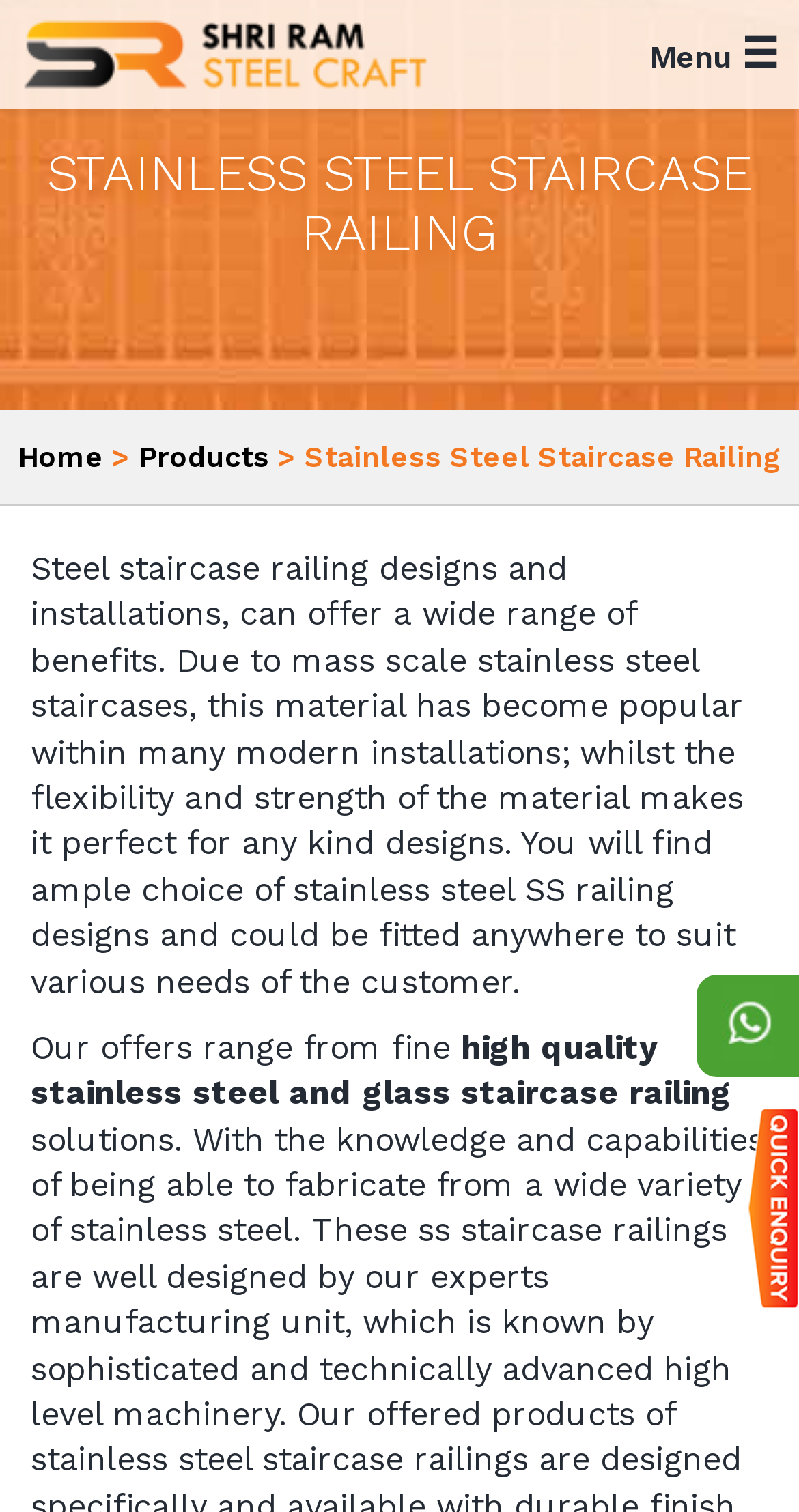Provide an in-depth description of the elements and layout of the webpage.

The webpage is about Stainless Steel Staircase Railing offered by Shri Ram Steel Craft. At the top left corner, there is a logo of Shri Ram Steel Craft, which is also a link. Next to the logo, there is a link to the menu, represented by a "☰" icon. 

Below the logo and menu, there is a large heading that reads "STAINLESS STEEL STAIRCASE RAILING" in bold font. Underneath the heading, there are navigation links to "Home" and "Products", separated by a ">" symbol. 

On the right side of the navigation links, there is a paragraph of text that describes the benefits of stainless steel staircase railing designs and installations. The text explains that stainless steel staircases have become popular due to their flexibility and strength, and that customers have a wide range of design choices to suit their needs.

Below this paragraph, there are two more lines of text that continue to describe the offerings of Shri Ram Steel Craft, including high-quality stainless steel and glass staircase railing designs.

At the bottom right corner of the page, there are two icons: a WhatsApp icon and a "quick enquiry" icon. The WhatsApp icon is a link, and the "quick enquiry" icon is an image.